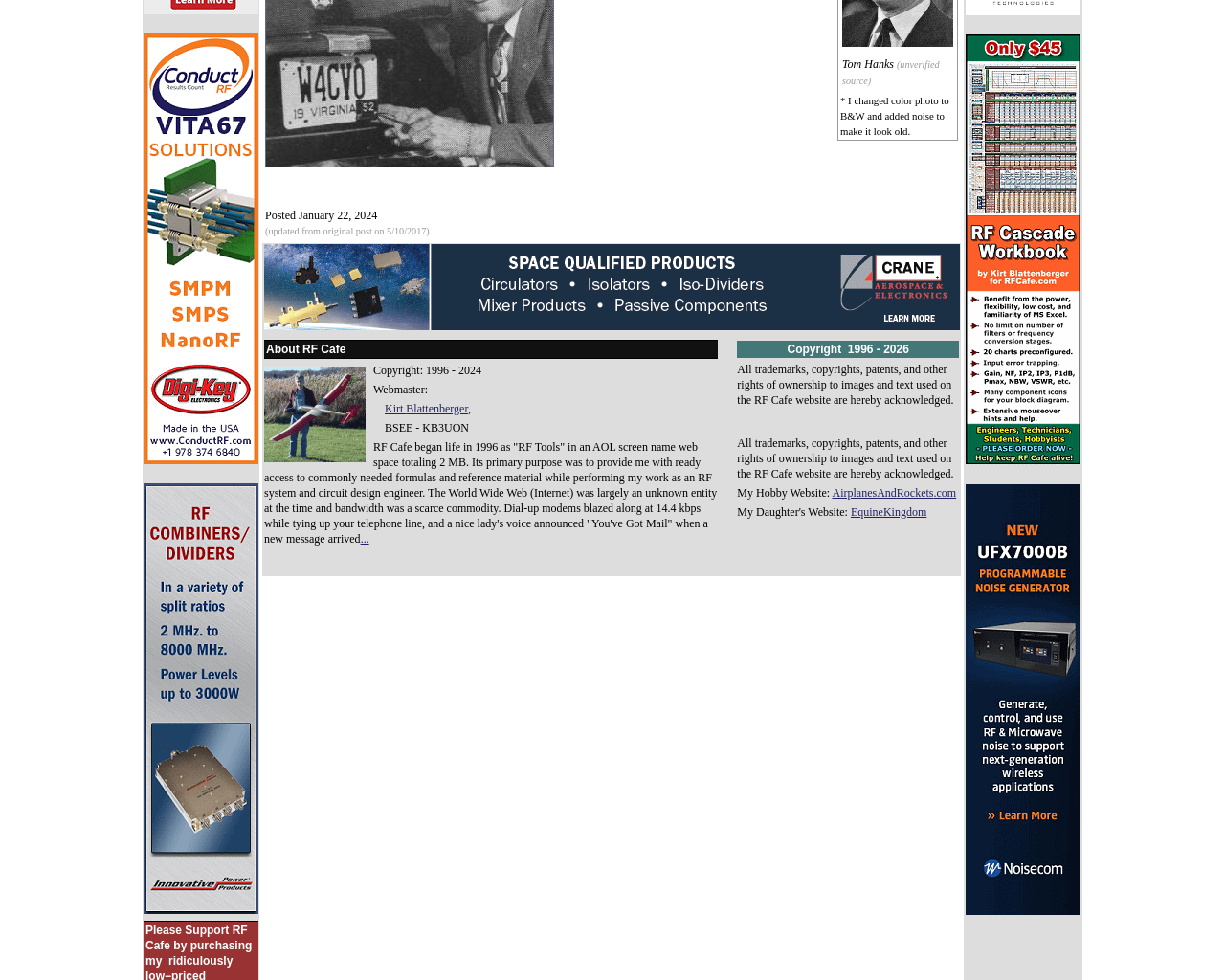Determine the bounding box for the UI element as described: "EquineKingdom". The coordinates should be represented as four float numbers between 0 and 1, formatted as [left, top, right, bottom].

[0.694, 0.516, 0.756, 0.529]